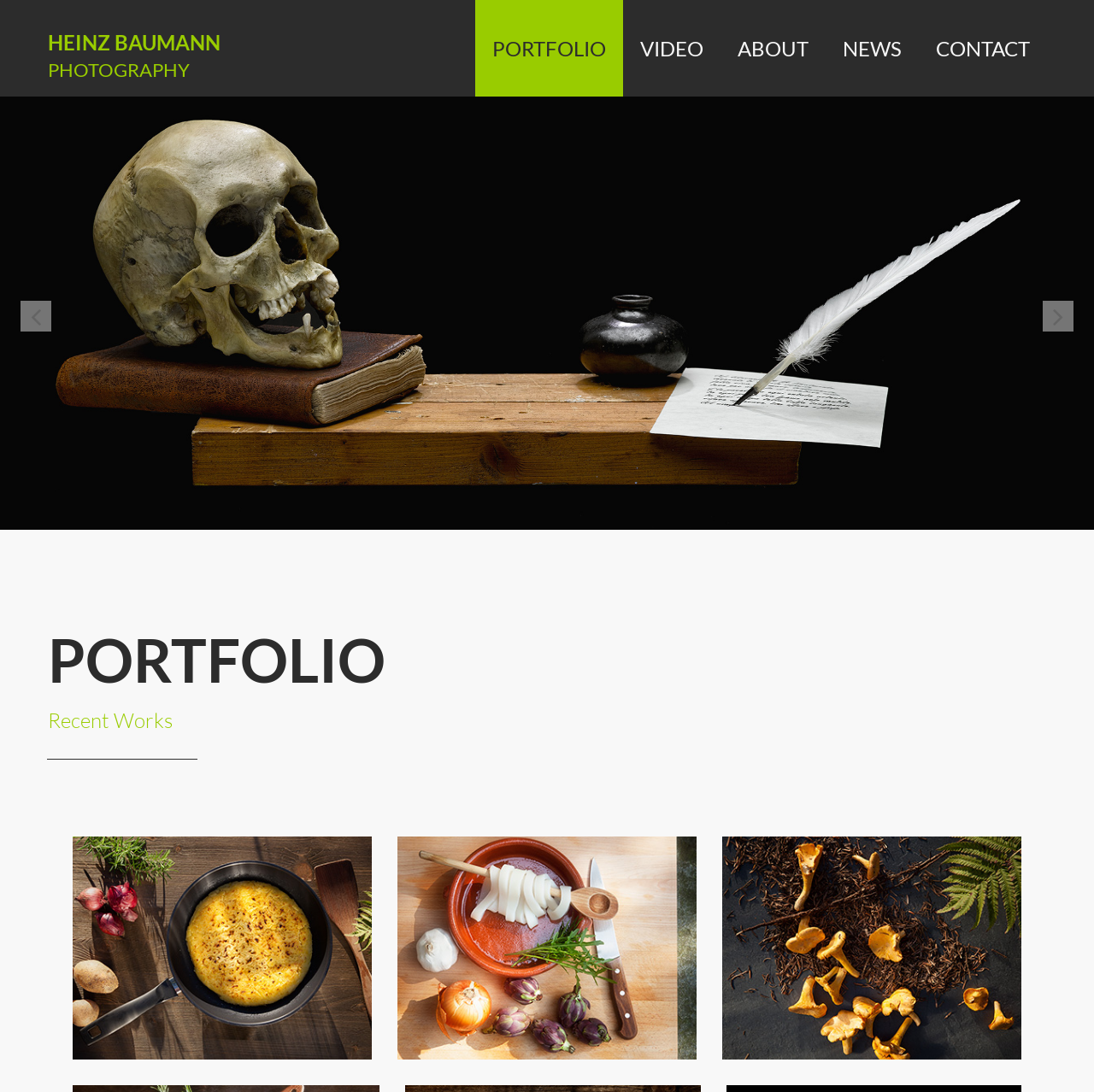Show the bounding box coordinates of the region that should be clicked to follow the instruction: "Click on the HEINZ BAUMANN link."

[0.044, 0.027, 0.202, 0.05]